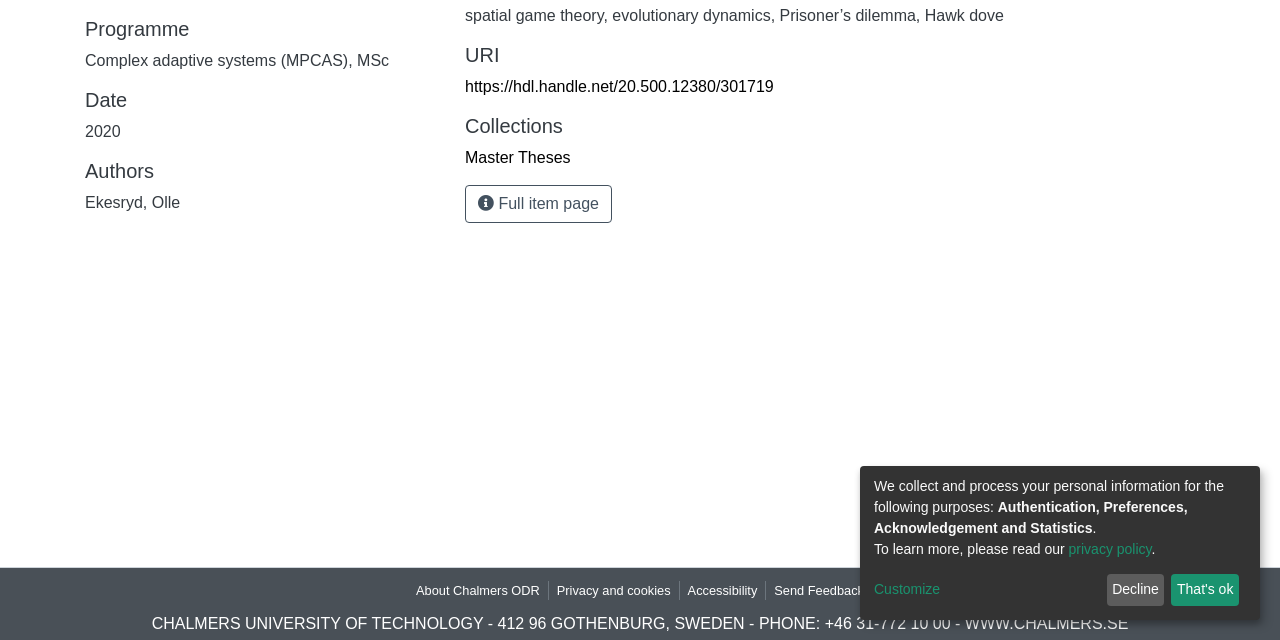Predict the bounding box for the UI component with the following description: "Master Theses".

[0.363, 0.233, 0.446, 0.26]